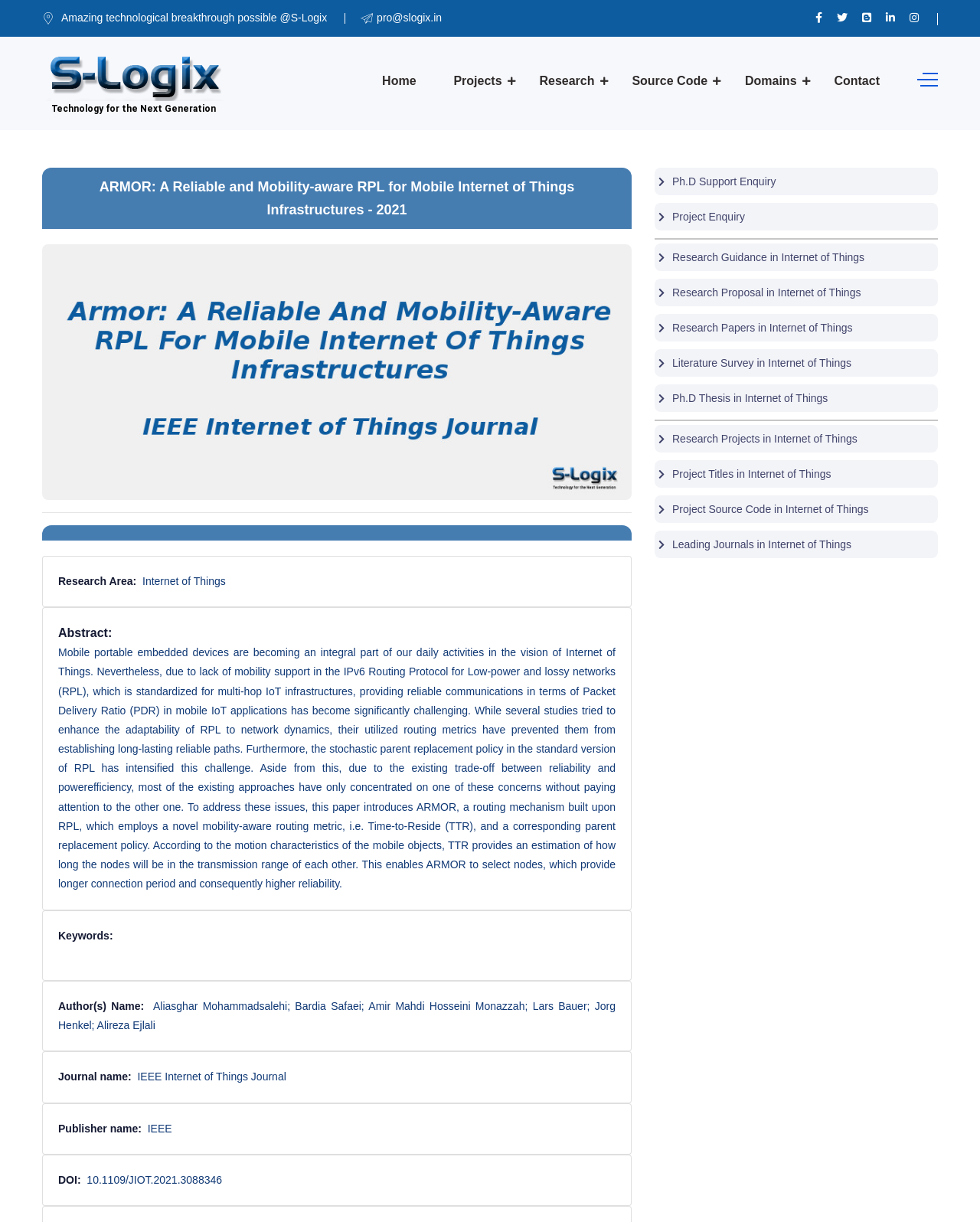Generate the main heading text from the webpage.

S-Logix (OPC) Private Limited